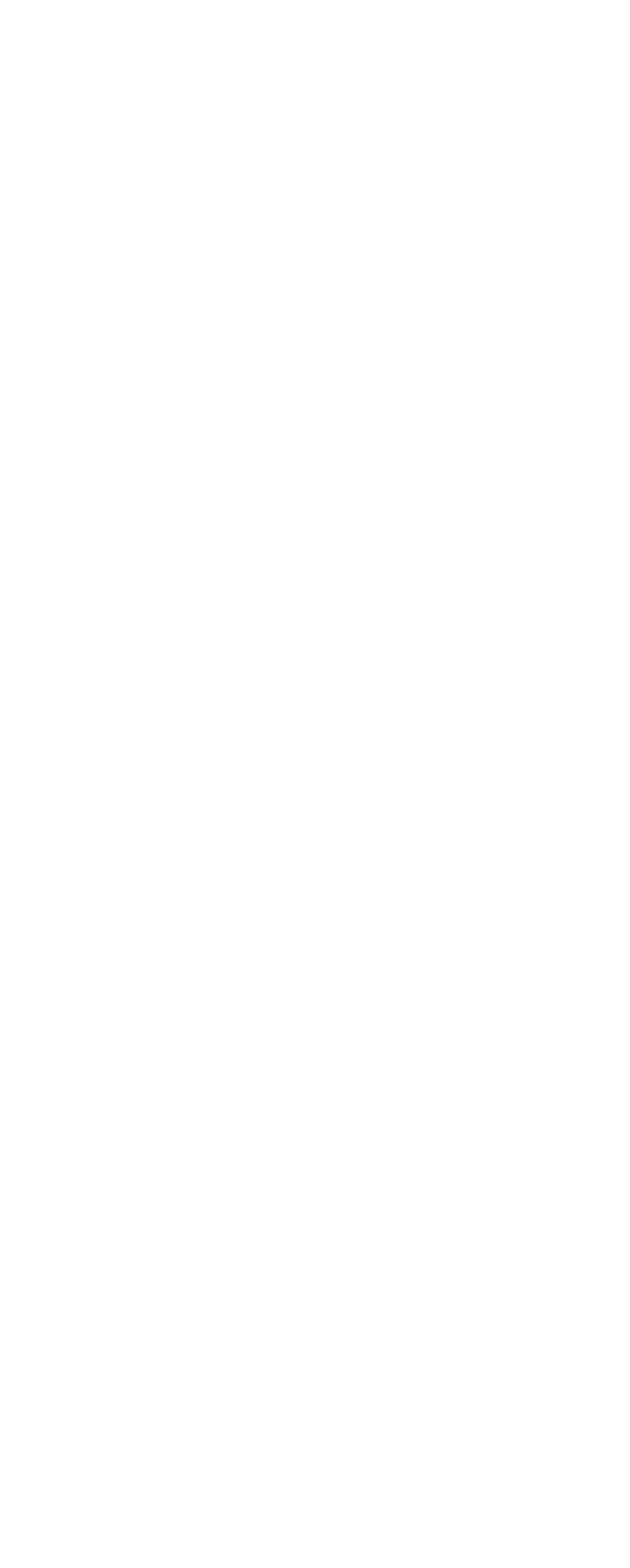Can you find the bounding box coordinates for the element to click on to achieve the instruction: "Search for a presenter"?

None